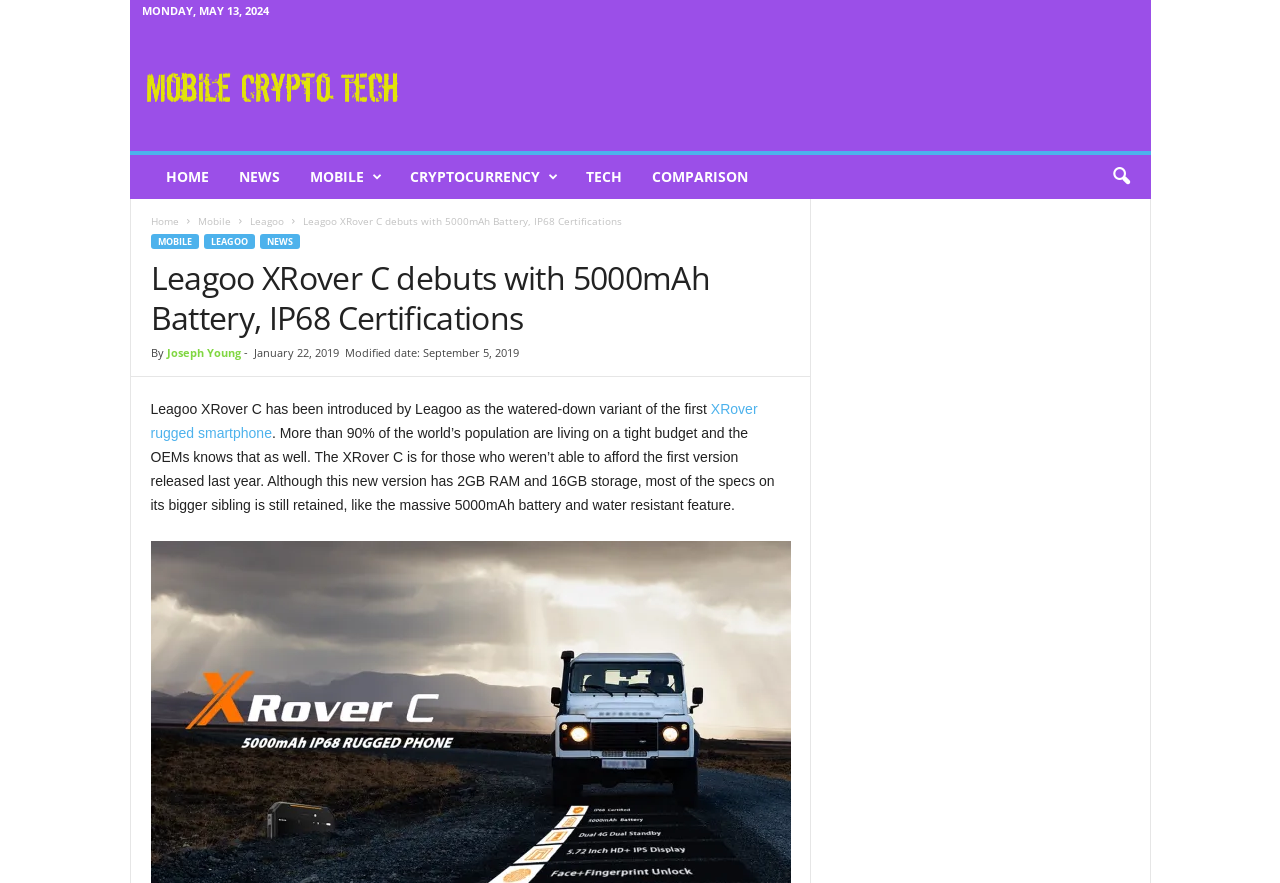Determine the bounding box coordinates of the clickable element to achieve the following action: 'Visit Mobile Crypto Tech'. Provide the coordinates as four float values between 0 and 1, formatted as [left, top, right, bottom].

[0.106, 0.033, 0.318, 0.162]